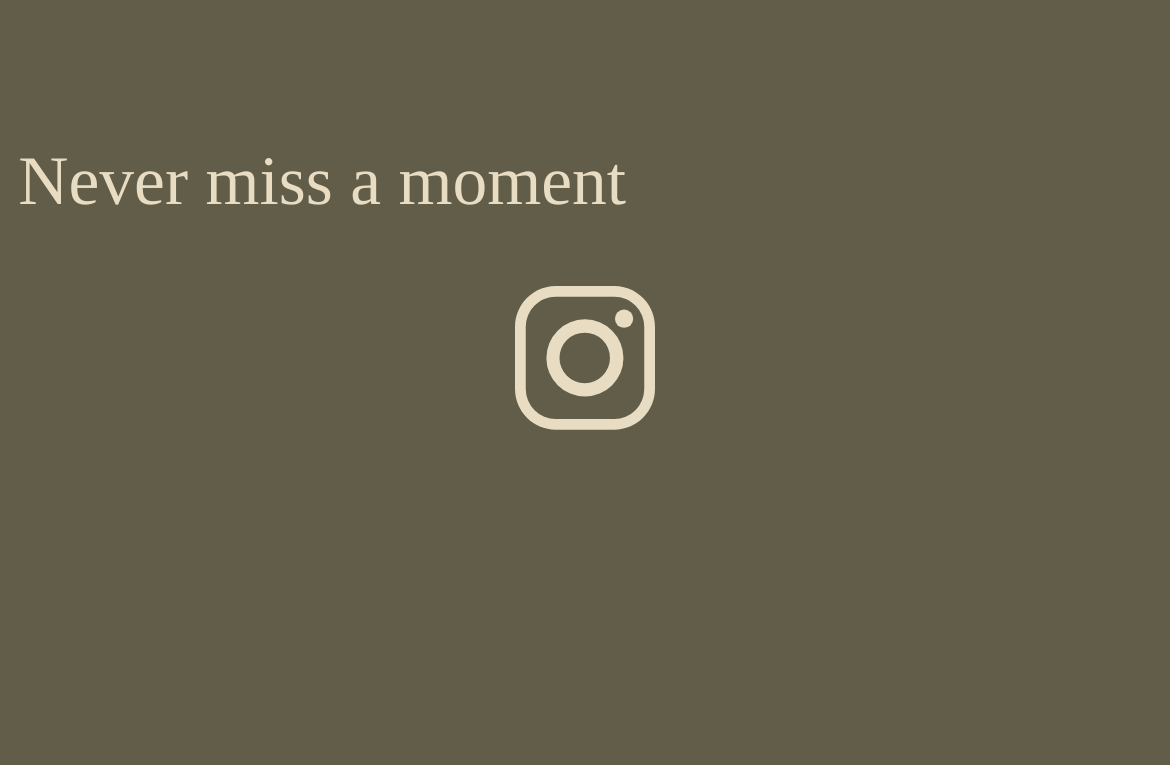Identify the bounding box of the UI element that matches this description: "Careers".

None